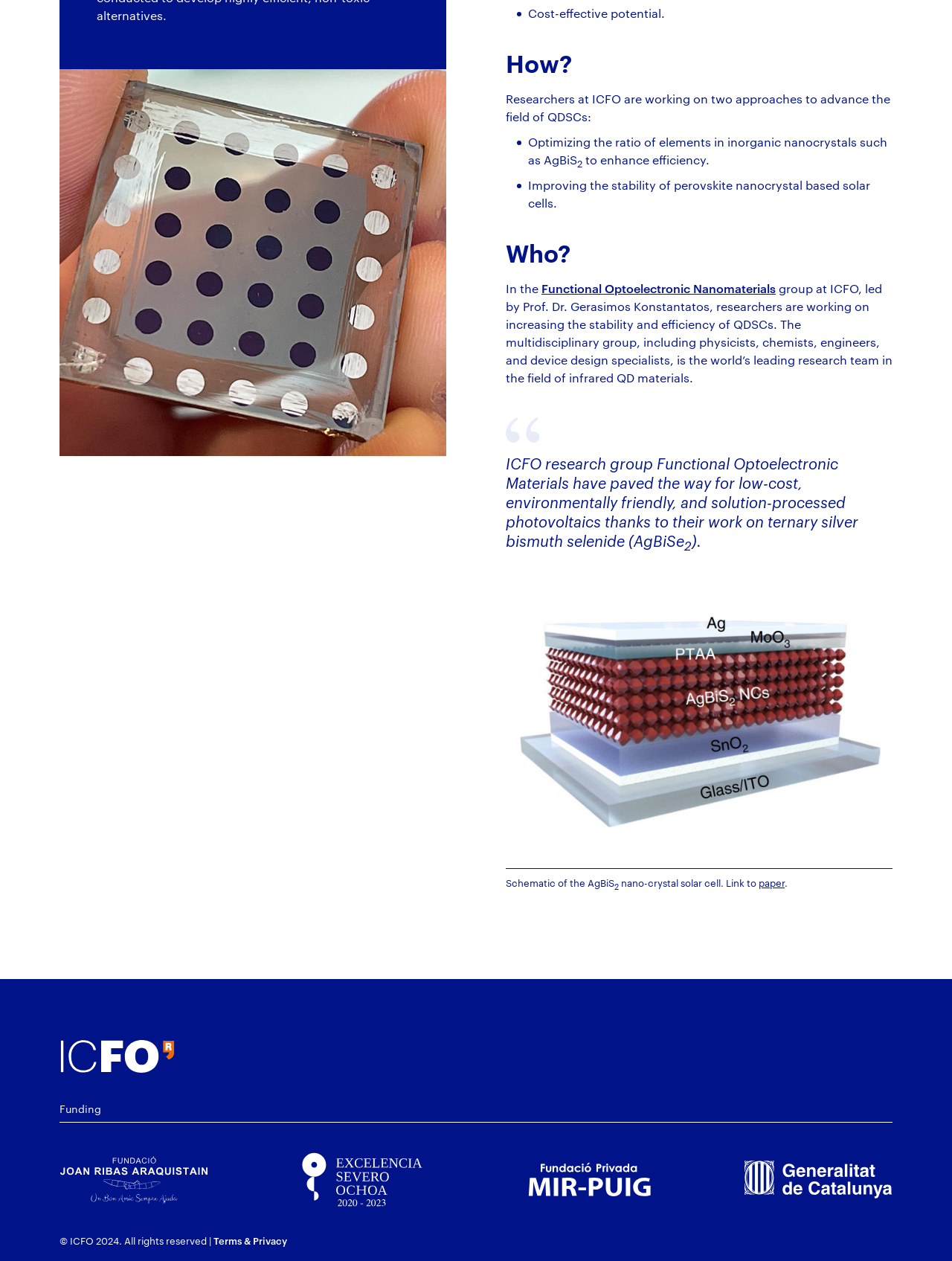Give the bounding box coordinates for the element described as: "Terms & Privacy".

[0.224, 0.98, 0.302, 0.989]